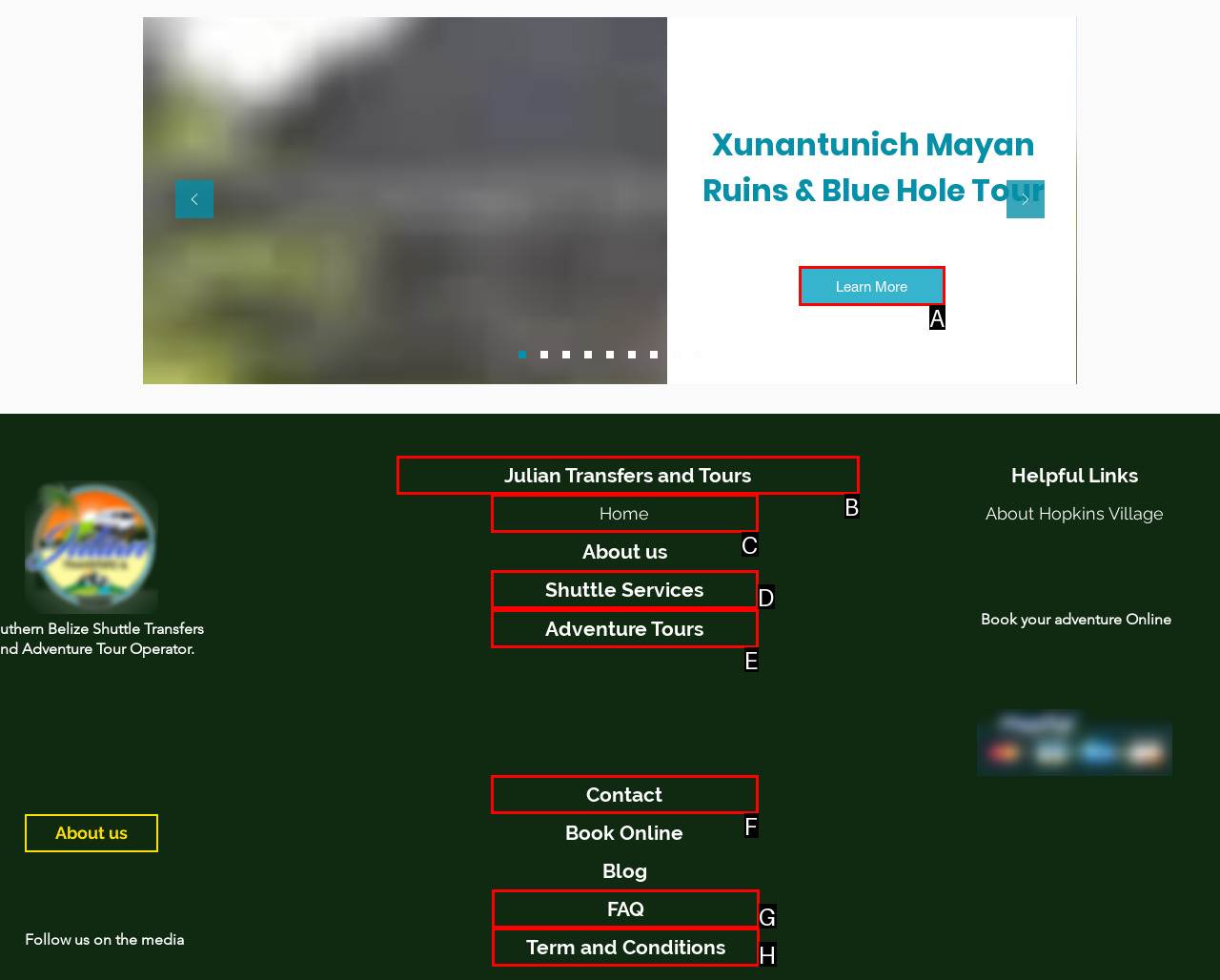Determine which HTML element fits the description: Julian Transfers and Tours. Answer with the letter corresponding to the correct choice.

B